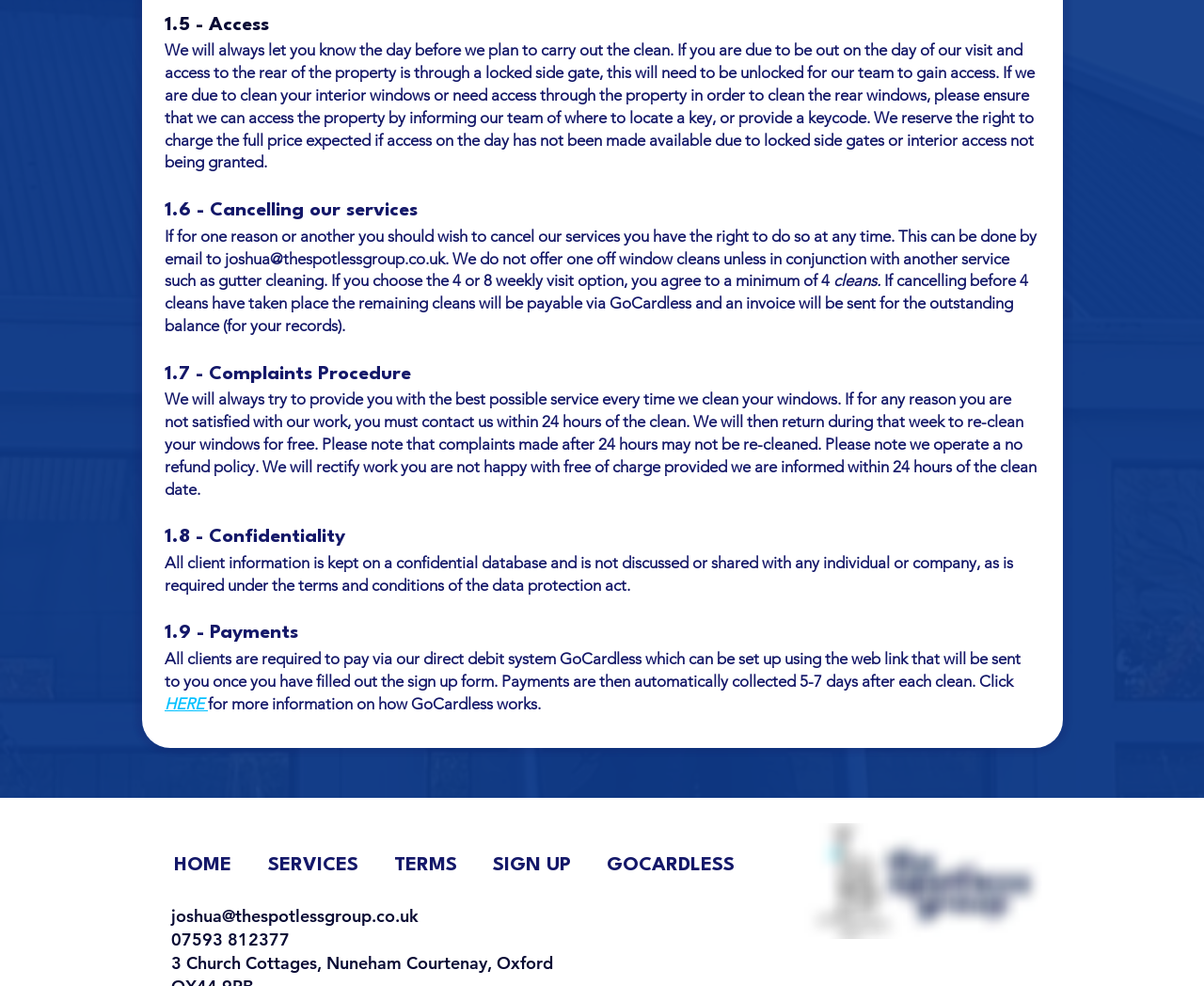Please find the bounding box for the following UI element description. Provide the coordinates in (top-left x, top-left y, bottom-right x, bottom-right y) format, with values between 0 and 1: SIGN UP

[0.395, 0.854, 0.489, 0.901]